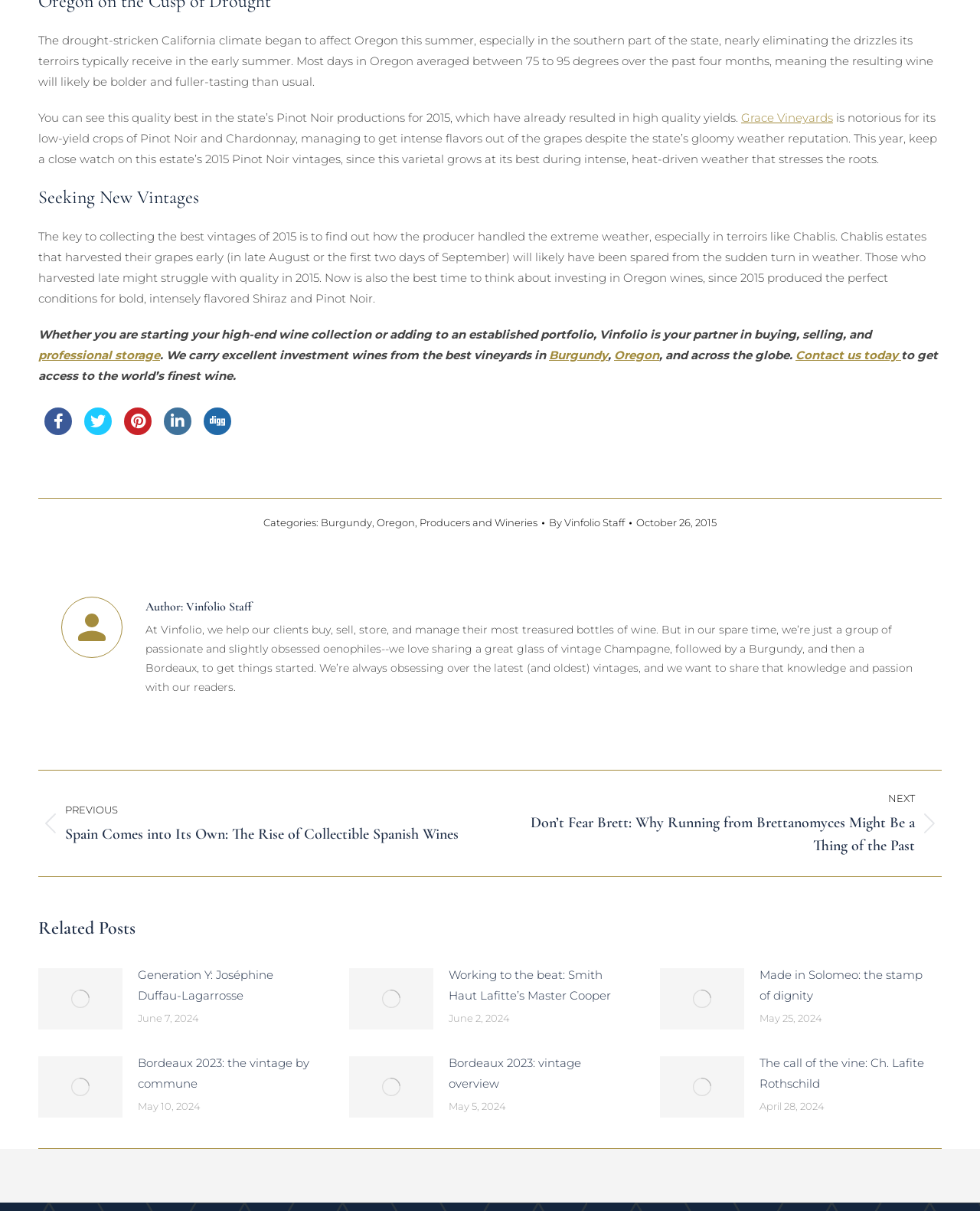Please identify the bounding box coordinates of the clickable region that I should interact with to perform the following instruction: "Read more about 'Seeking New Vintages'". The coordinates should be expressed as four float numbers between 0 and 1, i.e., [left, top, right, bottom].

[0.039, 0.152, 0.961, 0.174]